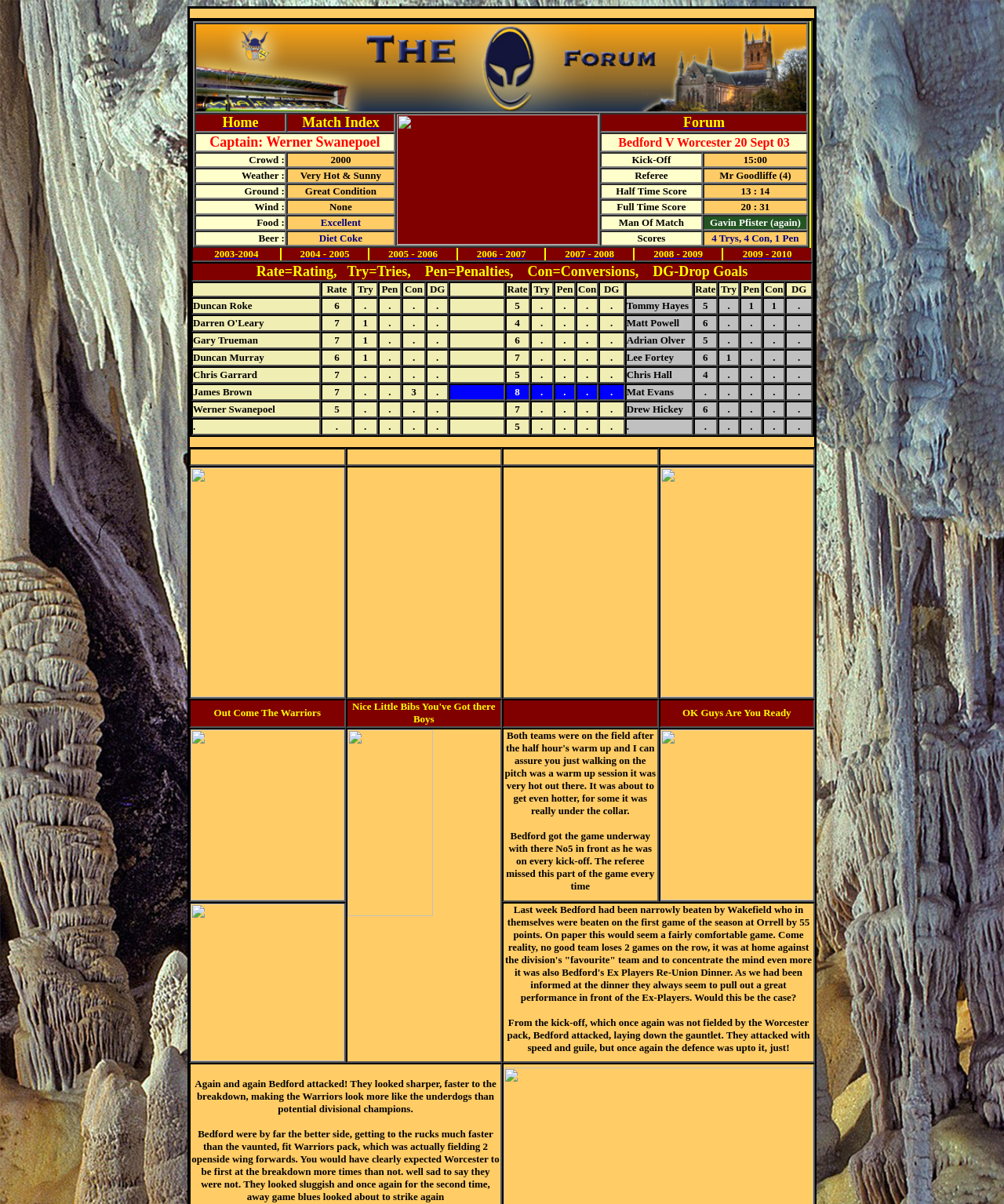What is the name of the captain?
Provide a concise answer using a single word or phrase based on the image.

Werner Swanepoel